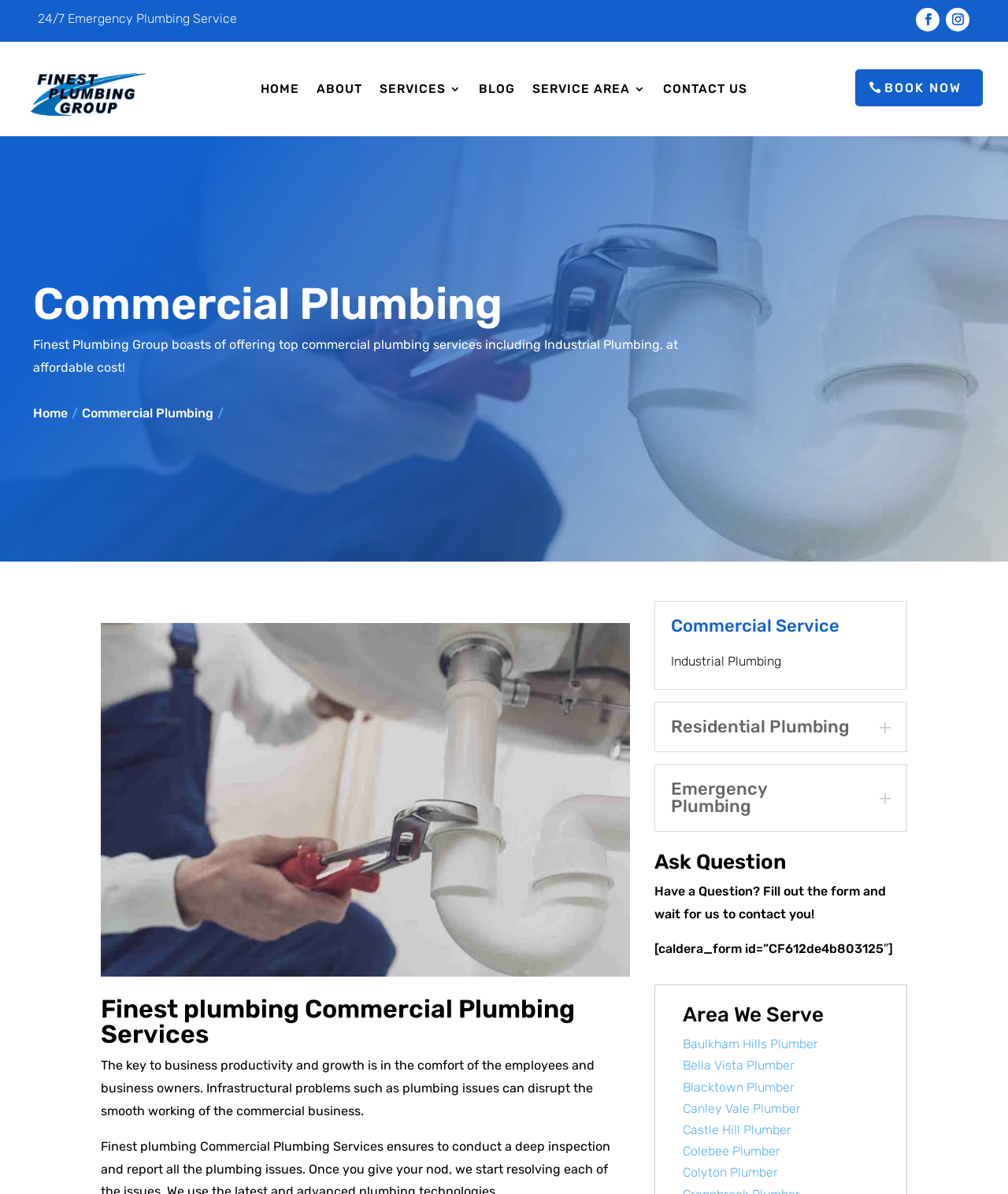Provide a short answer using a single word or phrase for the following question: 
What is the name of the plumbing group?

Finest Plumbing Group